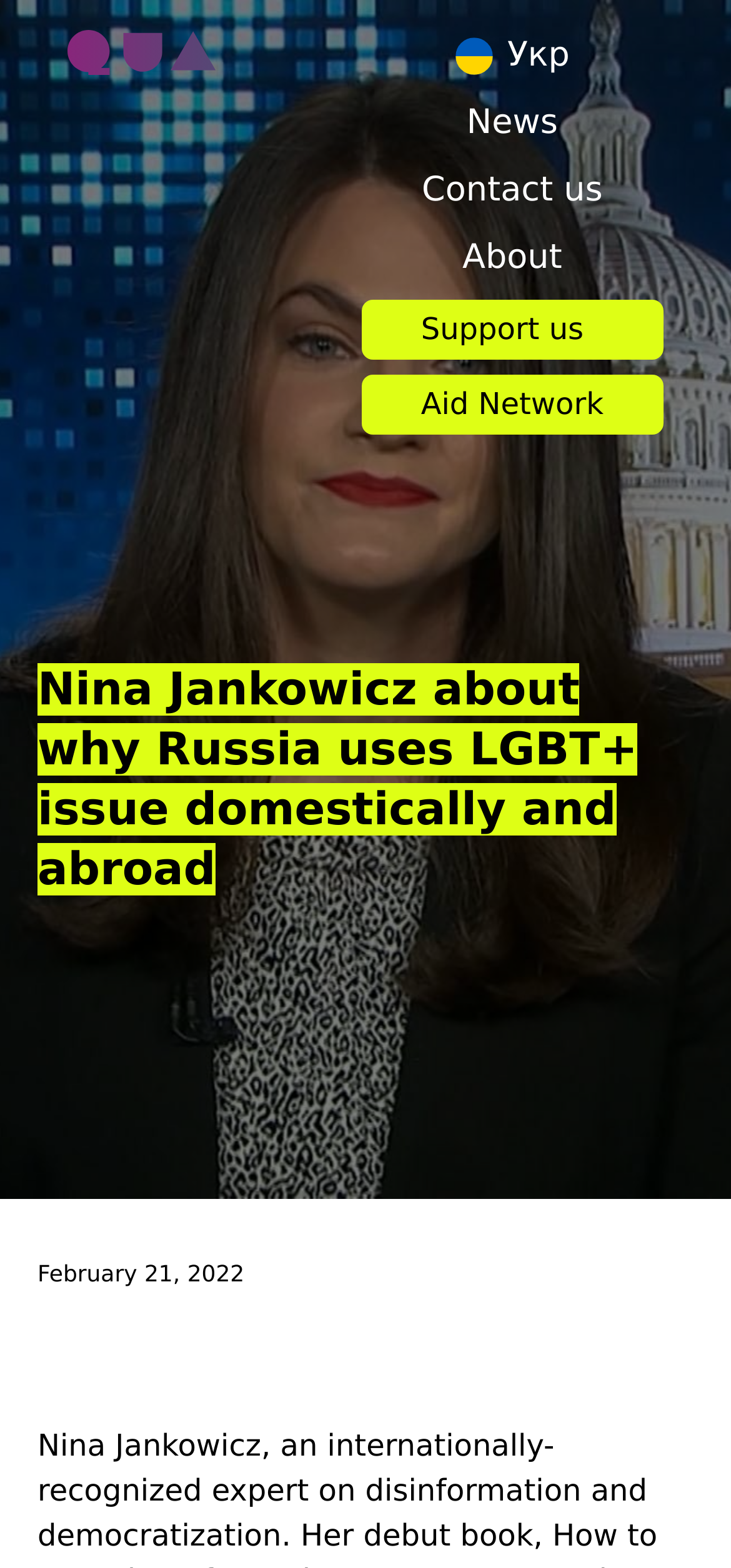Create an elaborate caption that covers all aspects of the webpage.

The webpage appears to be an article or blog post about Nina Jankowicz's views on Russia's use of LGBT+ issues domestically and abroad. At the top of the page, there is a large image that spans the entire width of the page, taking up about 76.5% of the screen's height. 

Below the image, there is a header section that contains several links, including a logo on the left side, and links to "Укр", "News", "Contact us", "About", "Support us", and "Aid Network" on the right side. The links are arranged horizontally, with the logo and "Укр" link on the left, and the other links to the right of them.

Further down the page, there is a heading that repeats the title of the article, "Nina Jankowicz about why Russia uses LGBT+ issue domestically and abroad". This heading is centered on the page and takes up about 45% of the screen's width.

Below the heading, there is a static text element that displays the date "February 21, 2022", which is positioned near the top-right corner of the page.